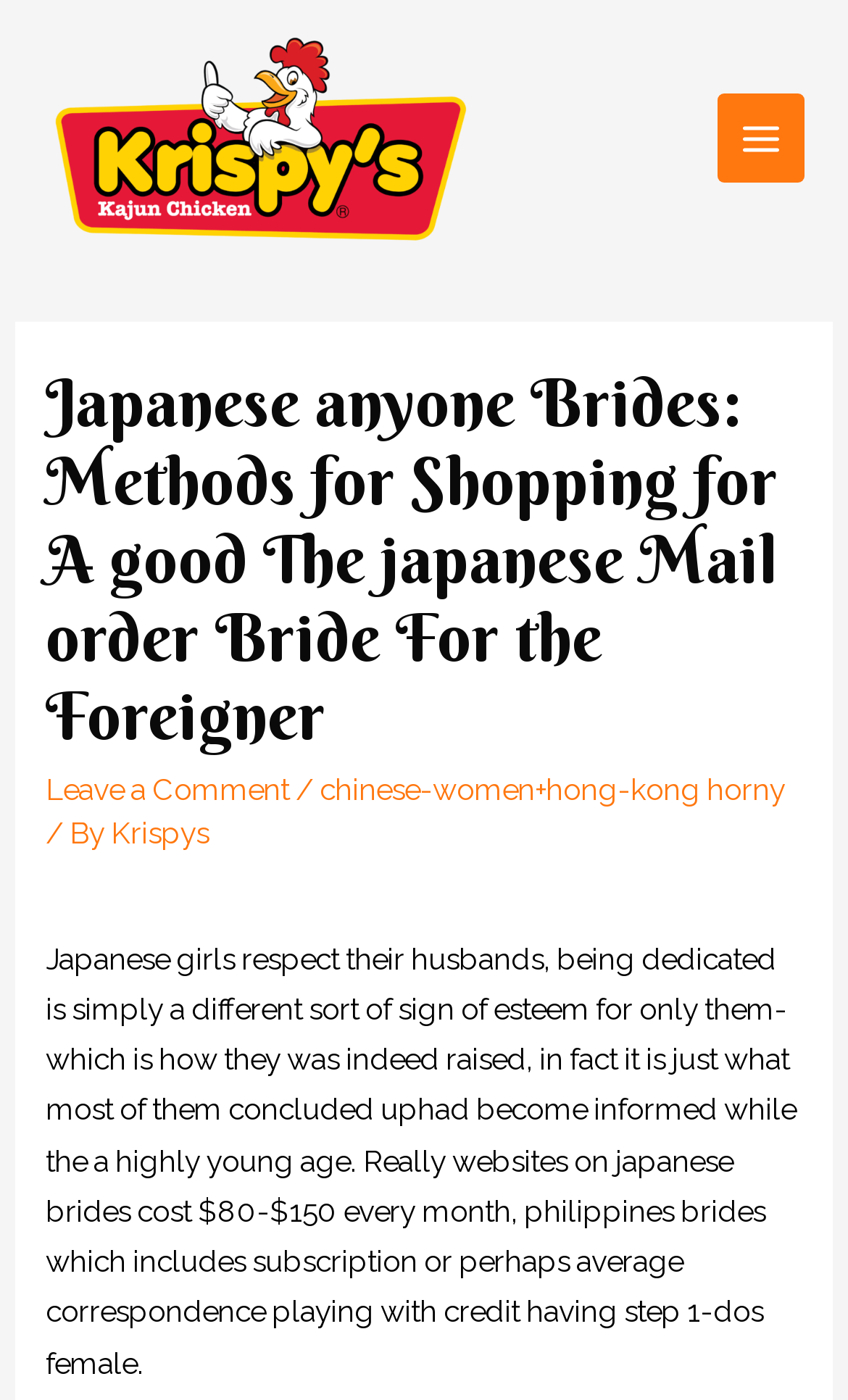What is the topic of the related article?
Could you answer the question in a detailed manner, providing as much information as possible?

The topic of the related article can be found by looking at the link on the webpage, which says 'chinese-women+hong-kong horny', indicating that the related article is about Chinese women and Hong Kong horny.